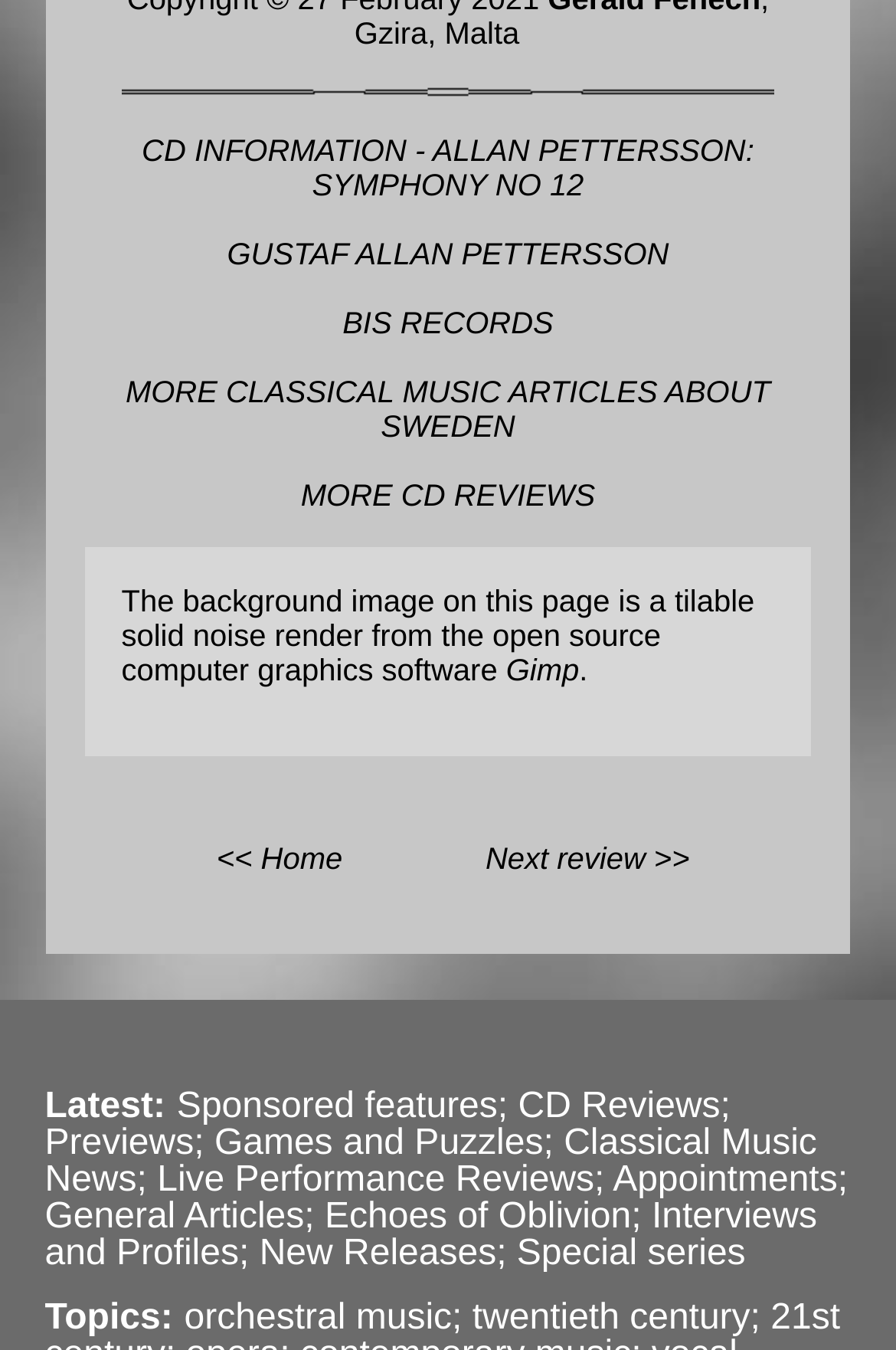What is the navigation option to go to the previous page?
Provide an in-depth answer to the question, covering all aspects.

The navigation option to go to the previous page is the link element with bounding box coordinates [0.242, 0.622, 0.382, 0.648], which is labeled as '<< Home'.